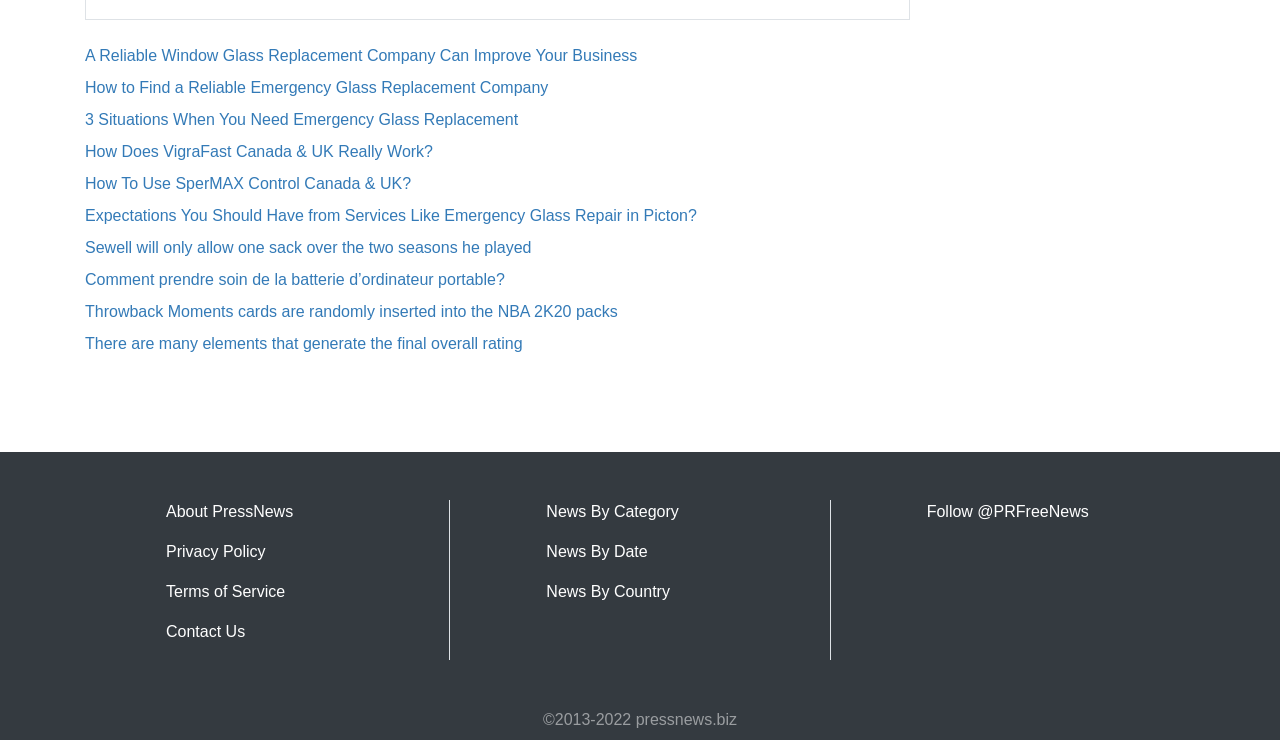Please answer the following question using a single word or phrase: 
What is the topic of the first link?

Window Glass Replacement